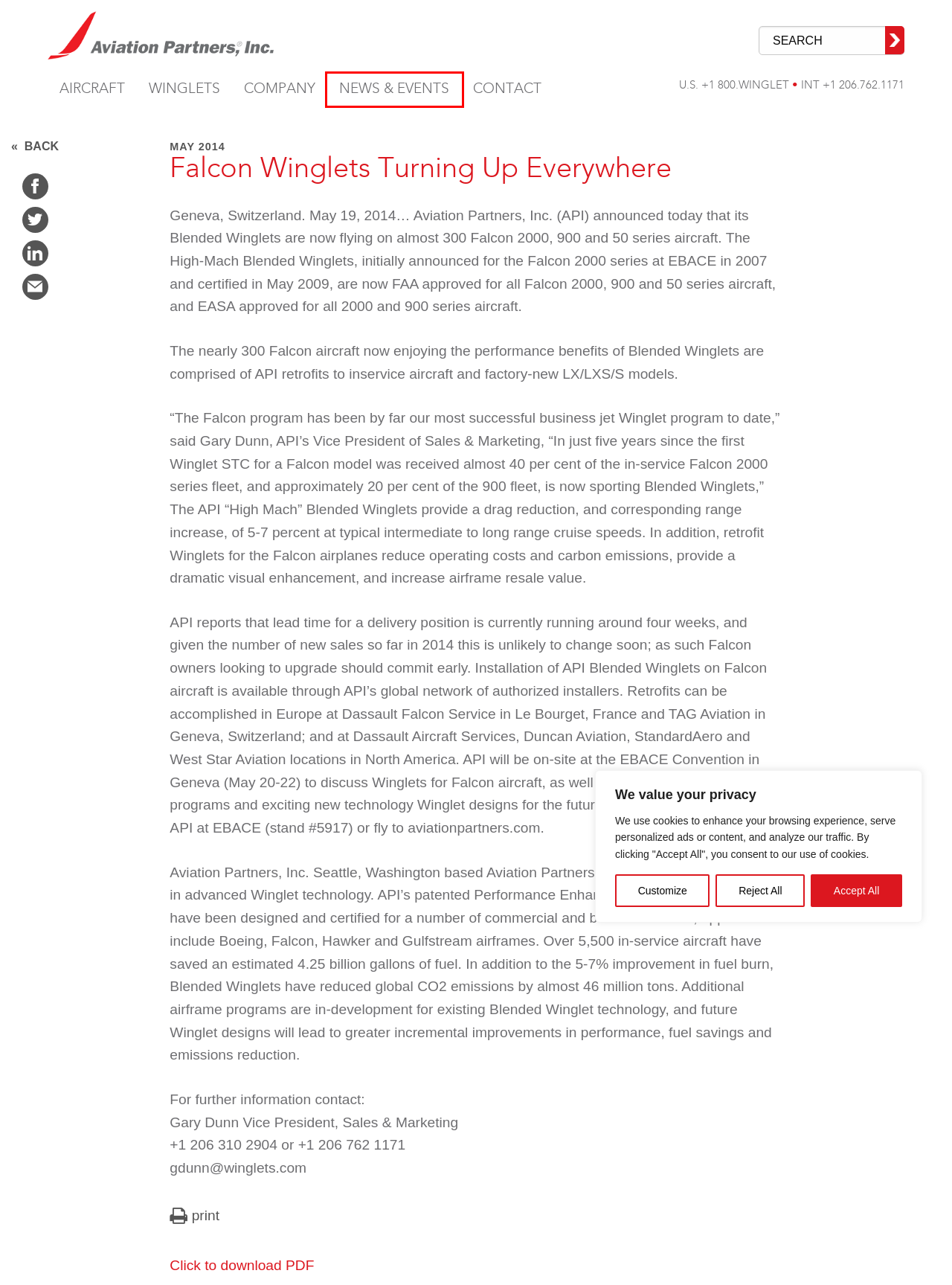A screenshot of a webpage is given, featuring a red bounding box around a UI element. Please choose the webpage description that best aligns with the new webpage after clicking the element in the bounding box. These are the descriptions:
A. Types of Blended Winglets | Aviation Partners
B. NBAA - National Business Aviation Association
C. High Performance Blended Winglet Technology | Aviation Partners
D. Falcon Jet Community | Independent Falcon Aircraft Operators Association | Dallas | Texas
E. Sitemap - Aviation Partners, Inc.
F. History of Advanced Winglet Technology | Aviation Partners
G. News and Events - Aviation Partners, Inc.
H. Contact | Aviation Partners

G